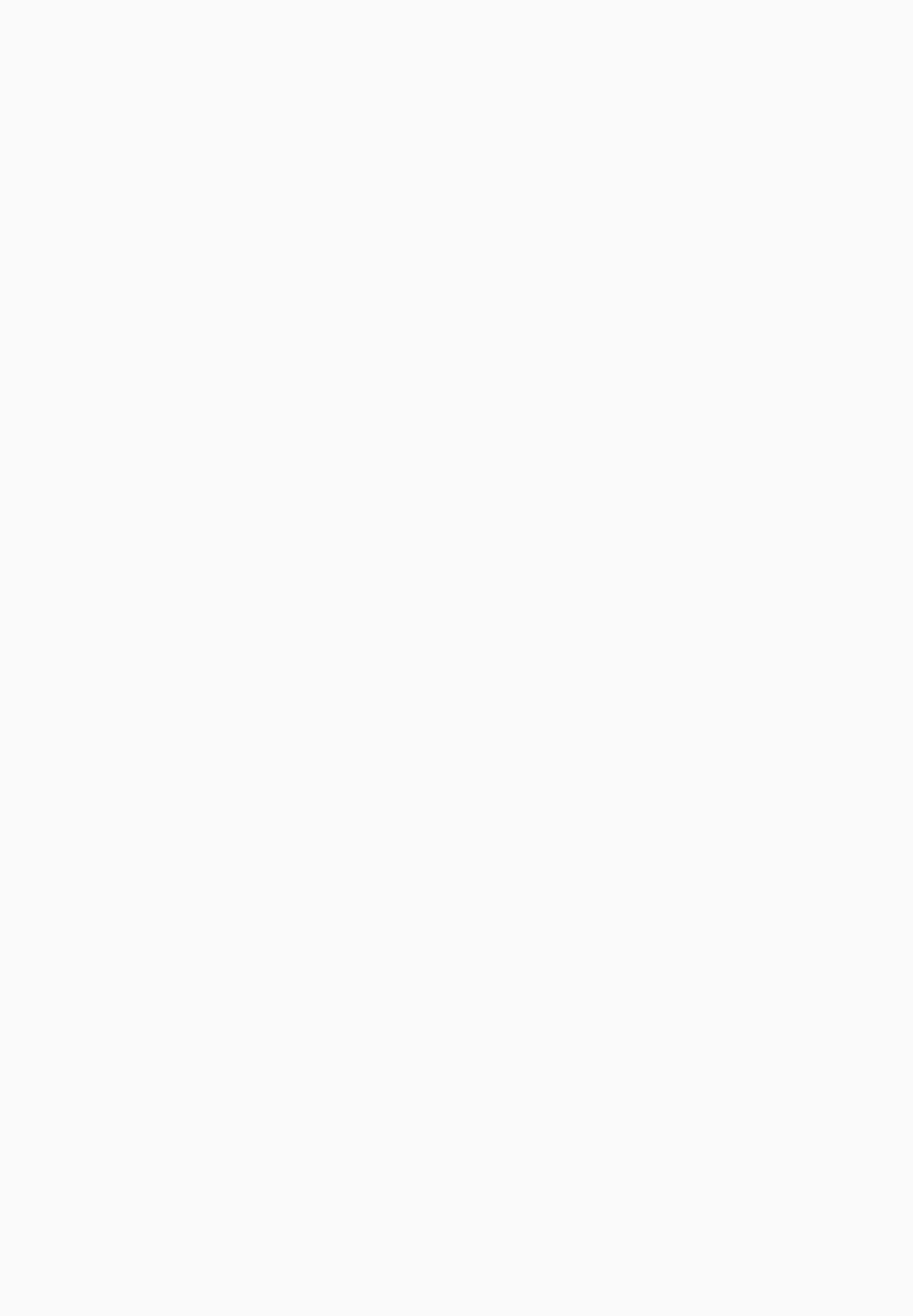Please give a one-word or short phrase response to the following question: 
What is the category above 'Study notes, lectures, interviews, dissertations and meetings.'?

Academic